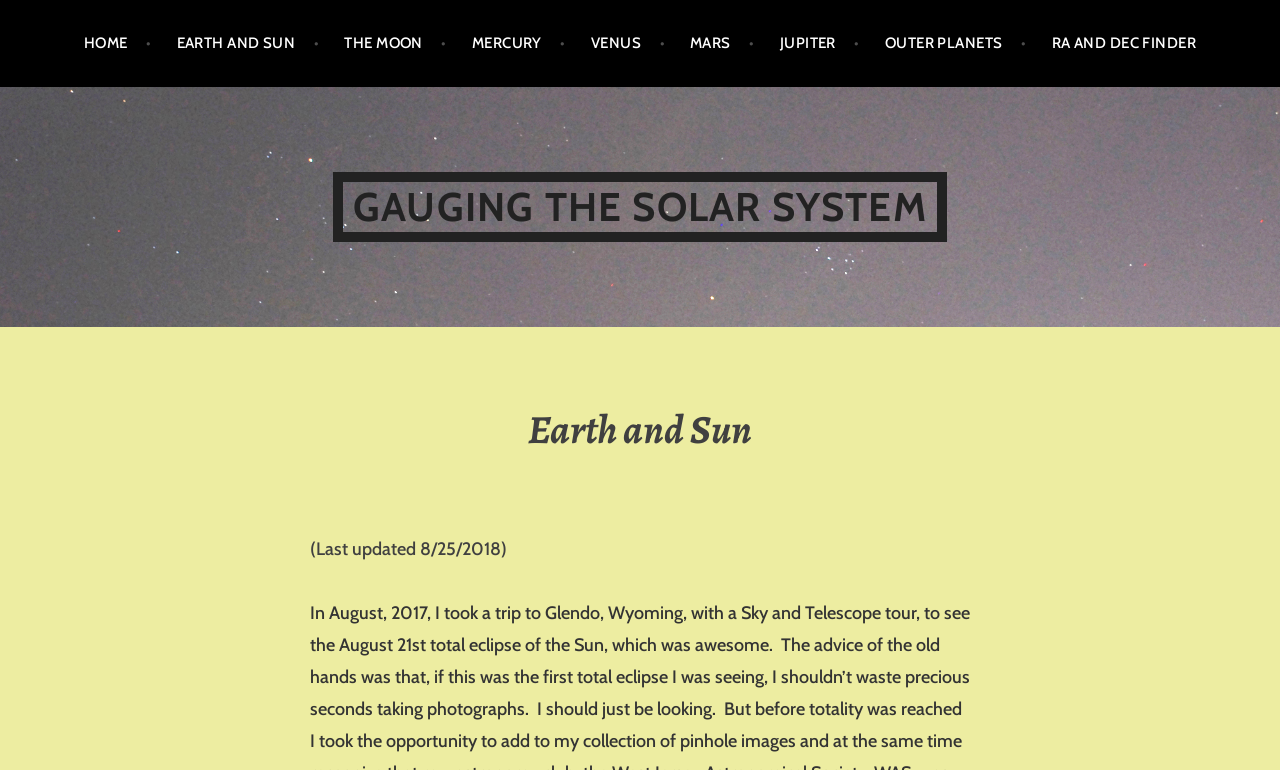Please determine the bounding box coordinates of the clickable area required to carry out the following instruction: "go to home page". The coordinates must be four float numbers between 0 and 1, represented as [left, top, right, bottom].

[0.065, 0.019, 0.118, 0.093]